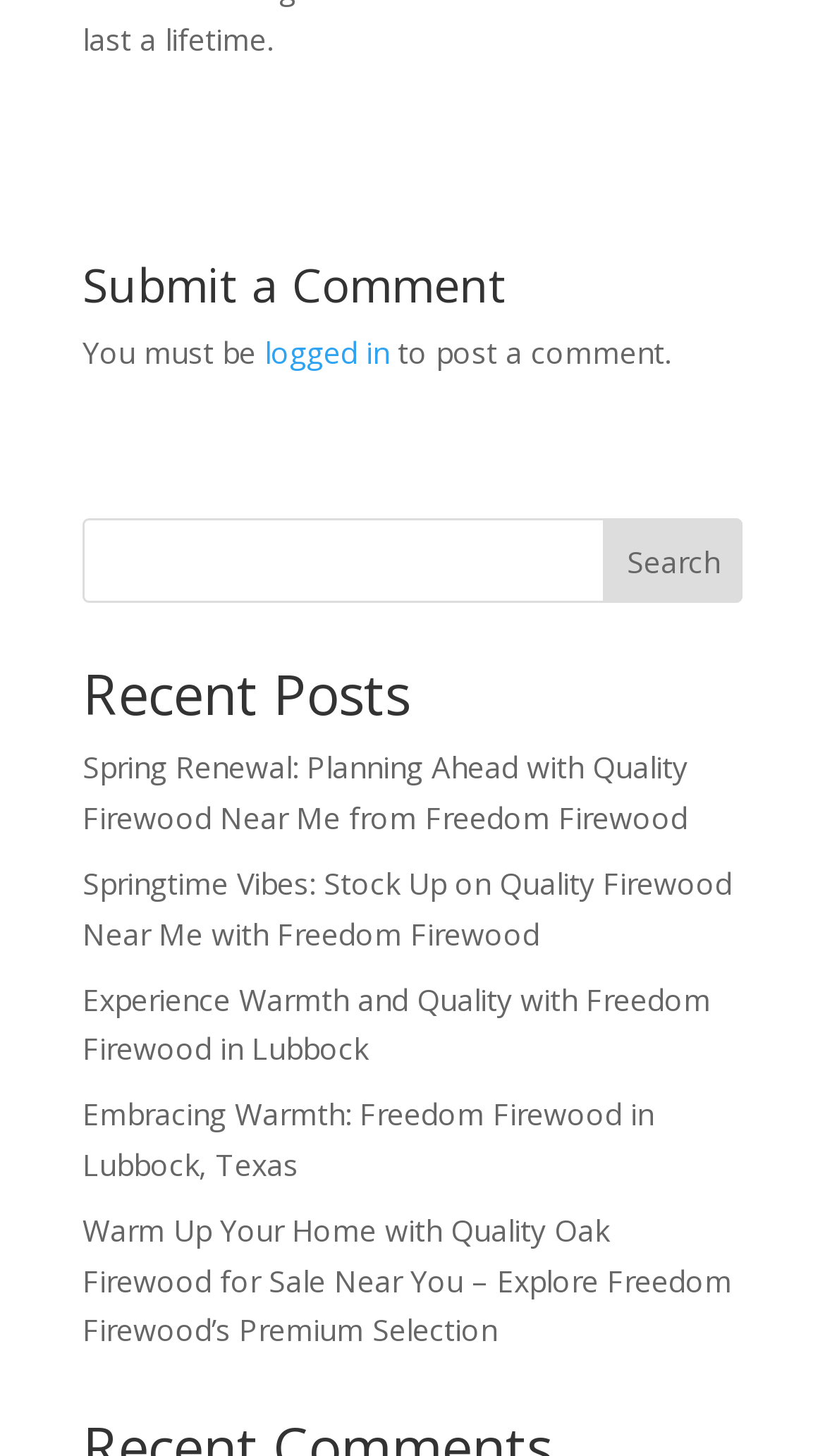Provide a thorough and detailed response to the question by examining the image: 
What is required to post a comment?

The webpage has a heading 'Submit a Comment' and a static text 'You must be logged in to post a comment.' which indicates that a user needs to be logged in to post a comment.